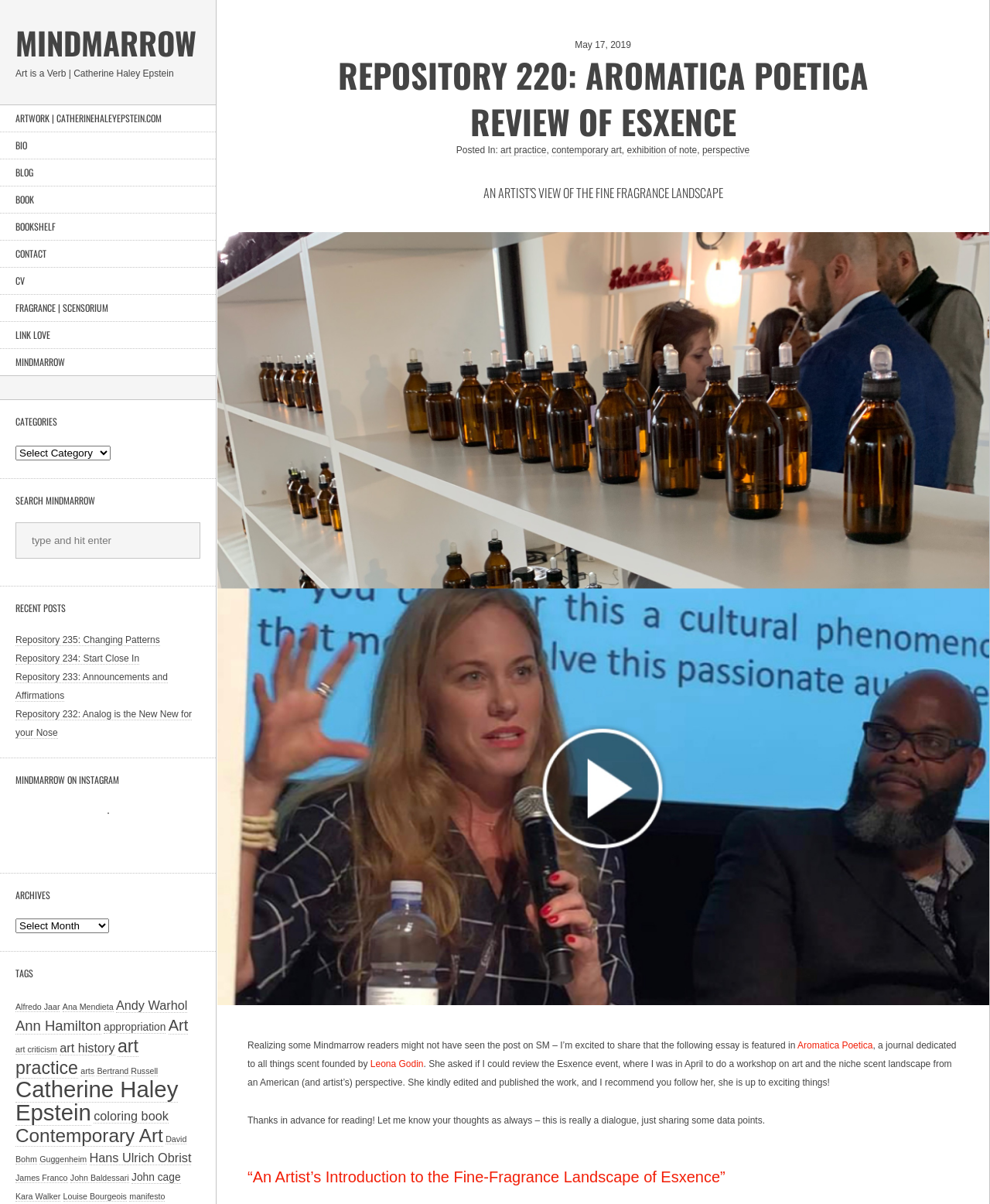Answer the question briefly using a single word or phrase: 
What is the name of the journal featured in the essay?

Aromatica Poetica